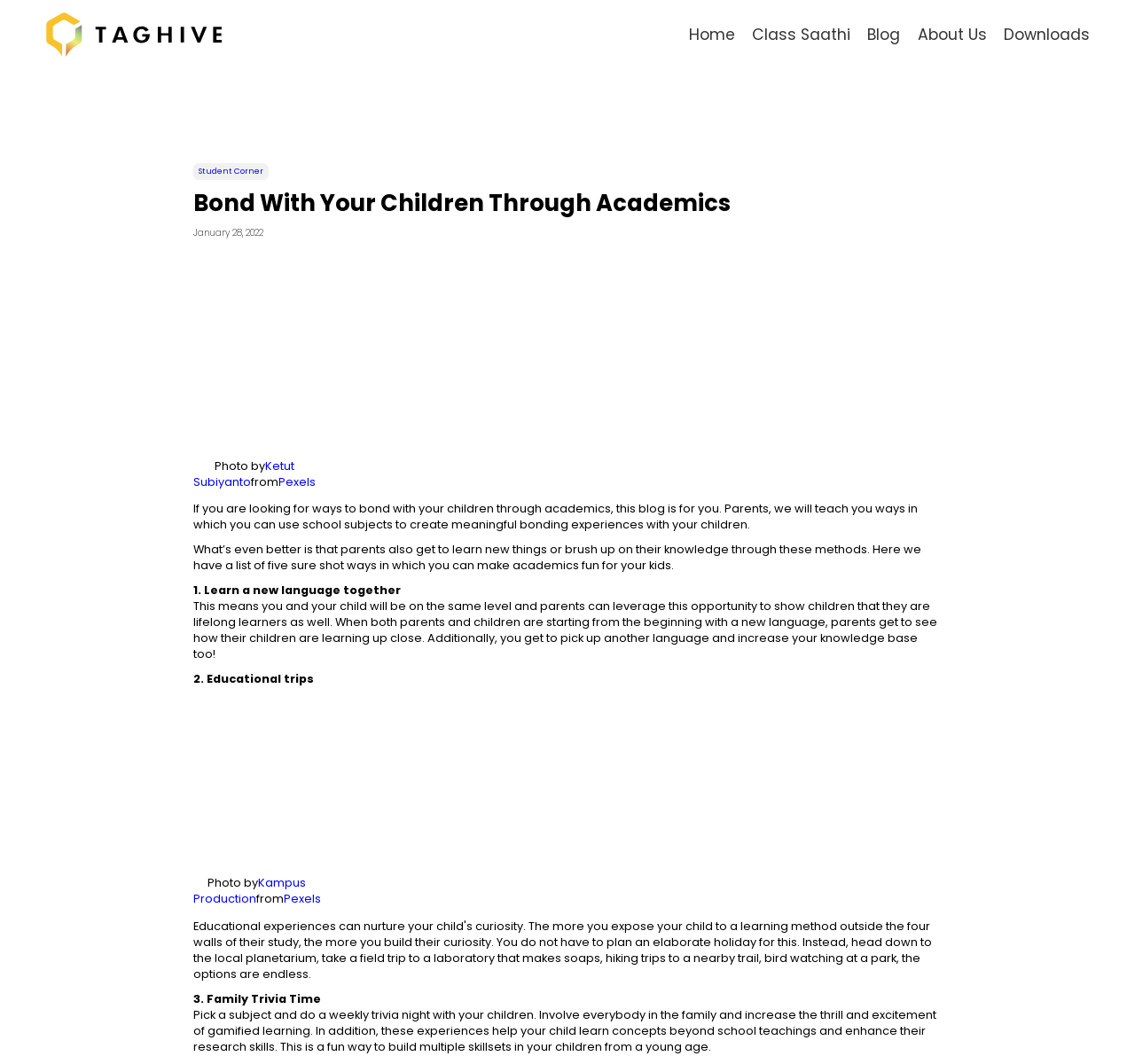How many features are highlighted on the webpage?
Examine the image and give a concise answer in one word or a short phrase.

5